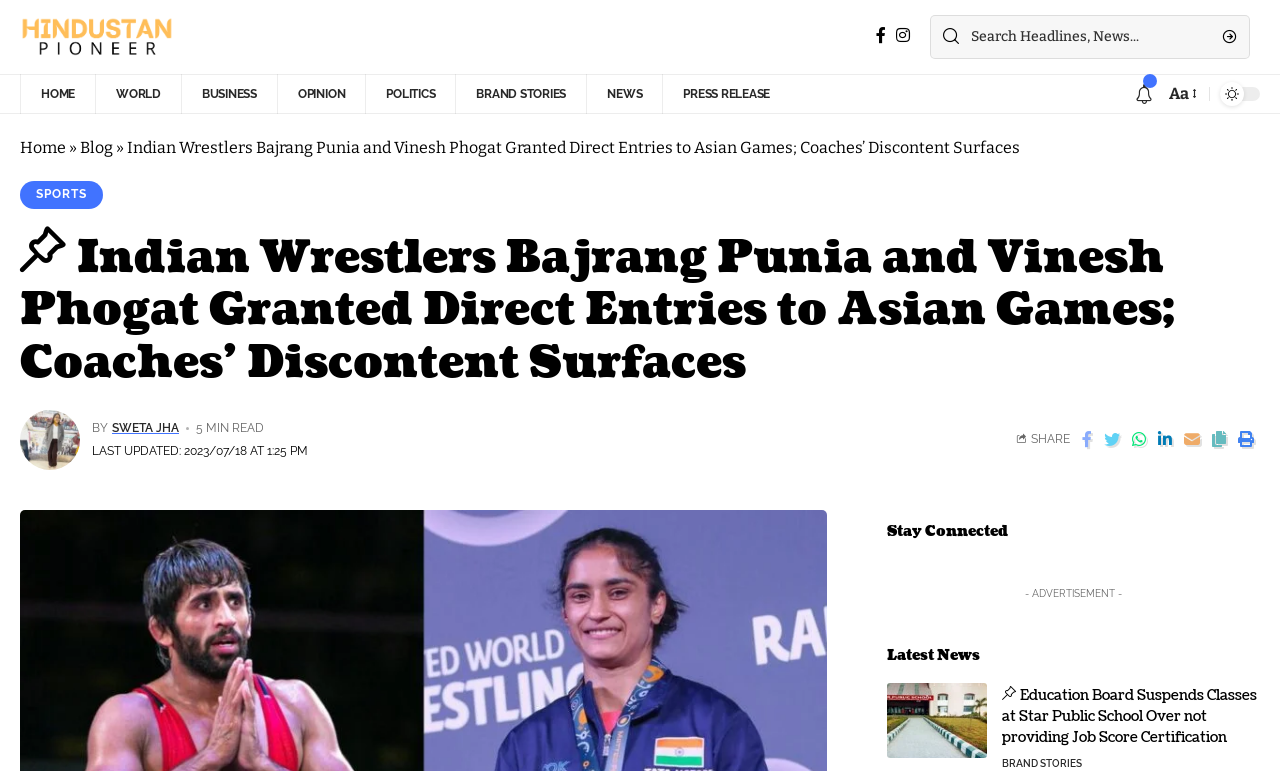Who is the author of the main article?
Answer the question with a single word or phrase, referring to the image.

Sweta Jha